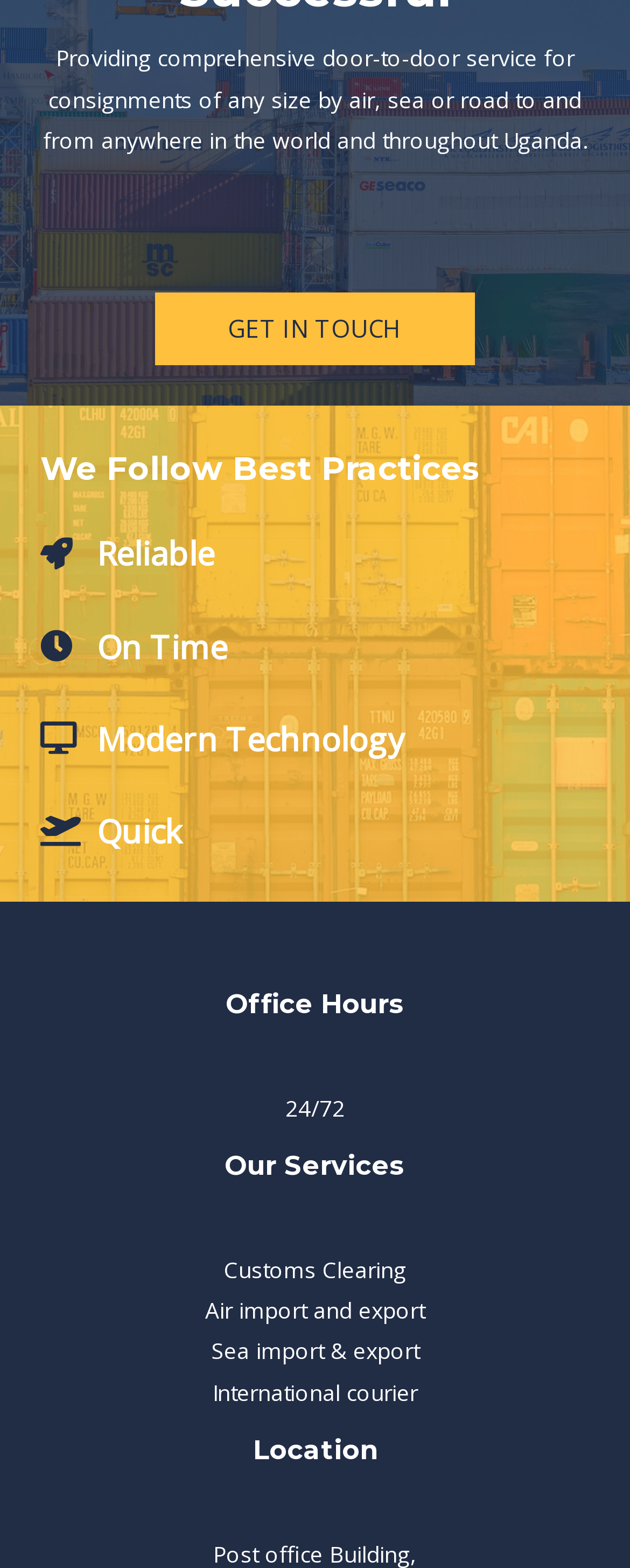Please answer the following question using a single word or phrase: 
What are the office hours?

24/7